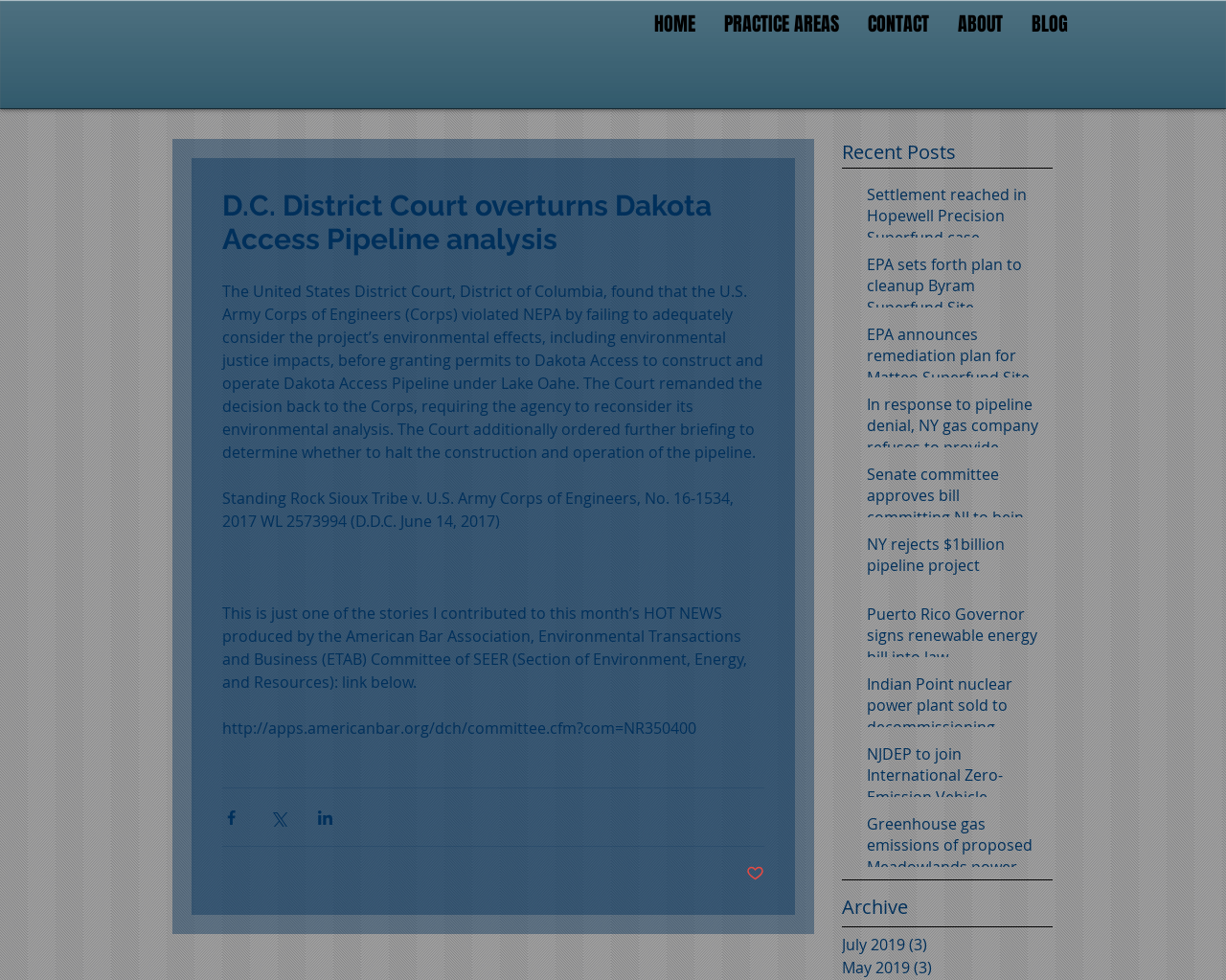What is the topic of the article below the heading 'D.C. District Court overturns Dakota Access Pipeline analysis'?
Provide a concise answer using a single word or phrase based on the image.

Environmental effects of Dakota Access Pipeline